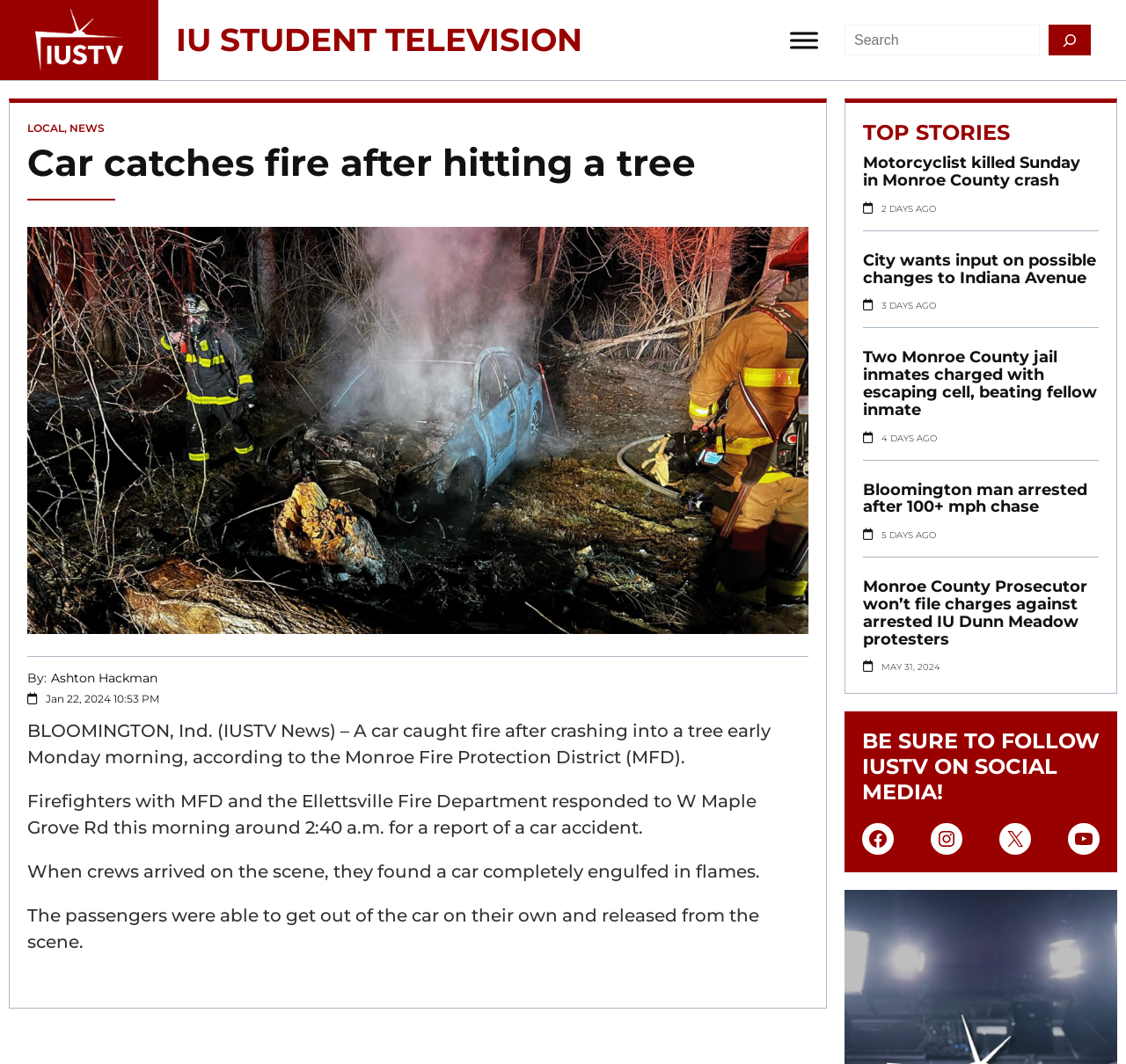Please respond to the question with a concise word or phrase:
What is the topic of the main news story?

Car catches fire